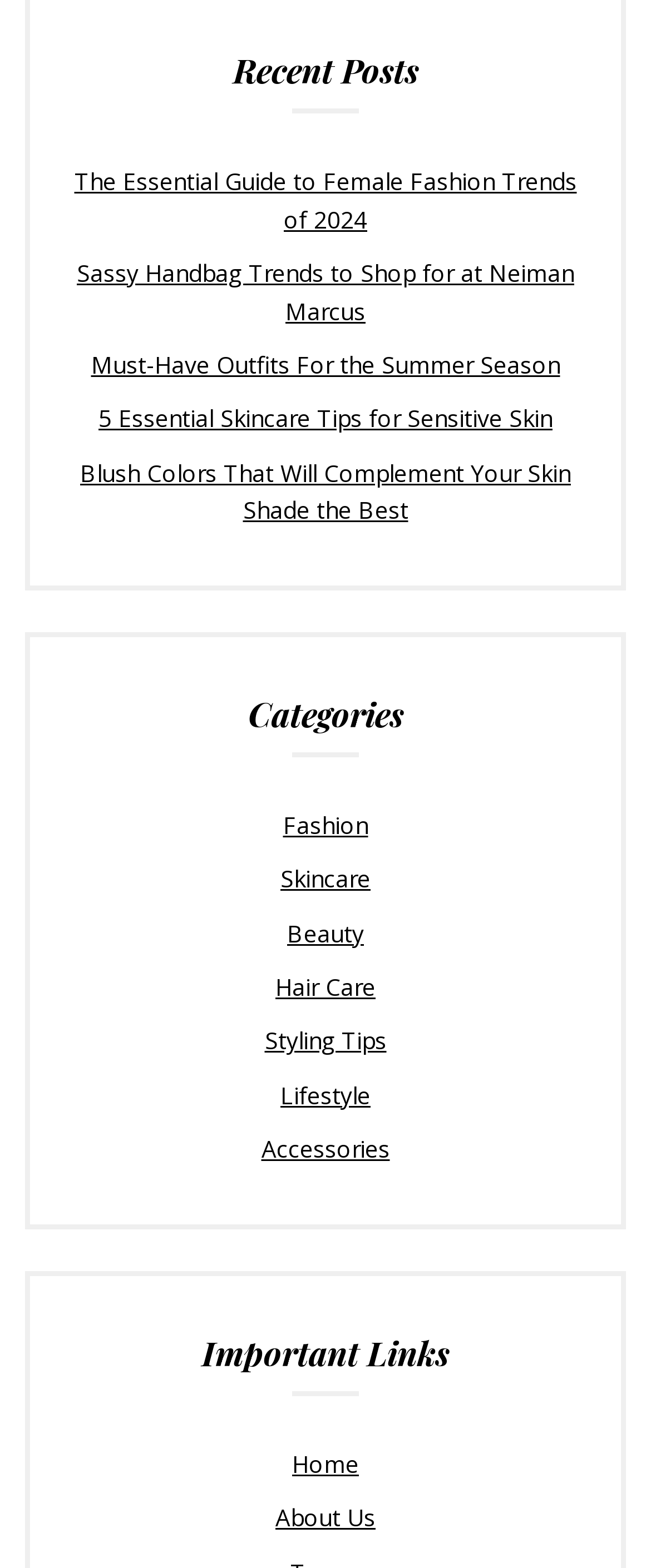Please specify the bounding box coordinates of the area that should be clicked to accomplish the following instruction: "go to home page". The coordinates should consist of four float numbers between 0 and 1, i.e., [left, top, right, bottom].

[0.449, 0.923, 0.551, 0.944]